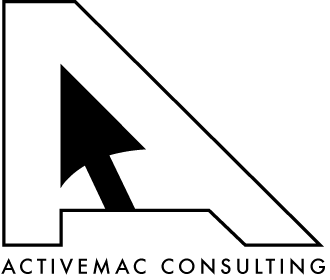What is the font style of the company name?
Provide a fully detailed and comprehensive answer to the question.

The company name 'ACTIVEMAC CONSULTING' is displayed in bold, uppercase letters, underscoring a professional and contemporary aesthetic.